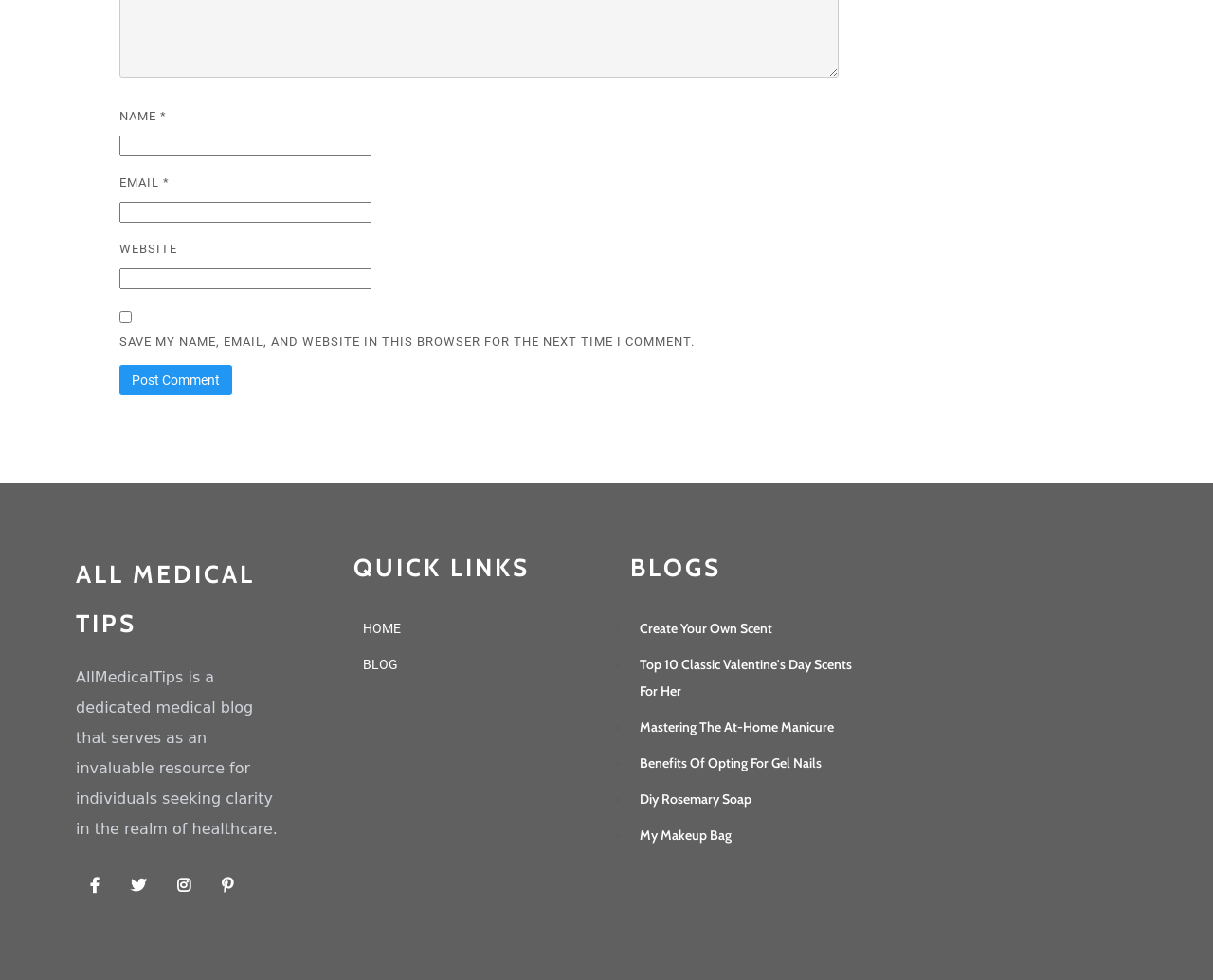Provide the bounding box coordinates for the area that should be clicked to complete the instruction: "Visit the ALL MEDICAL TIPS page".

[0.062, 0.561, 0.252, 0.662]